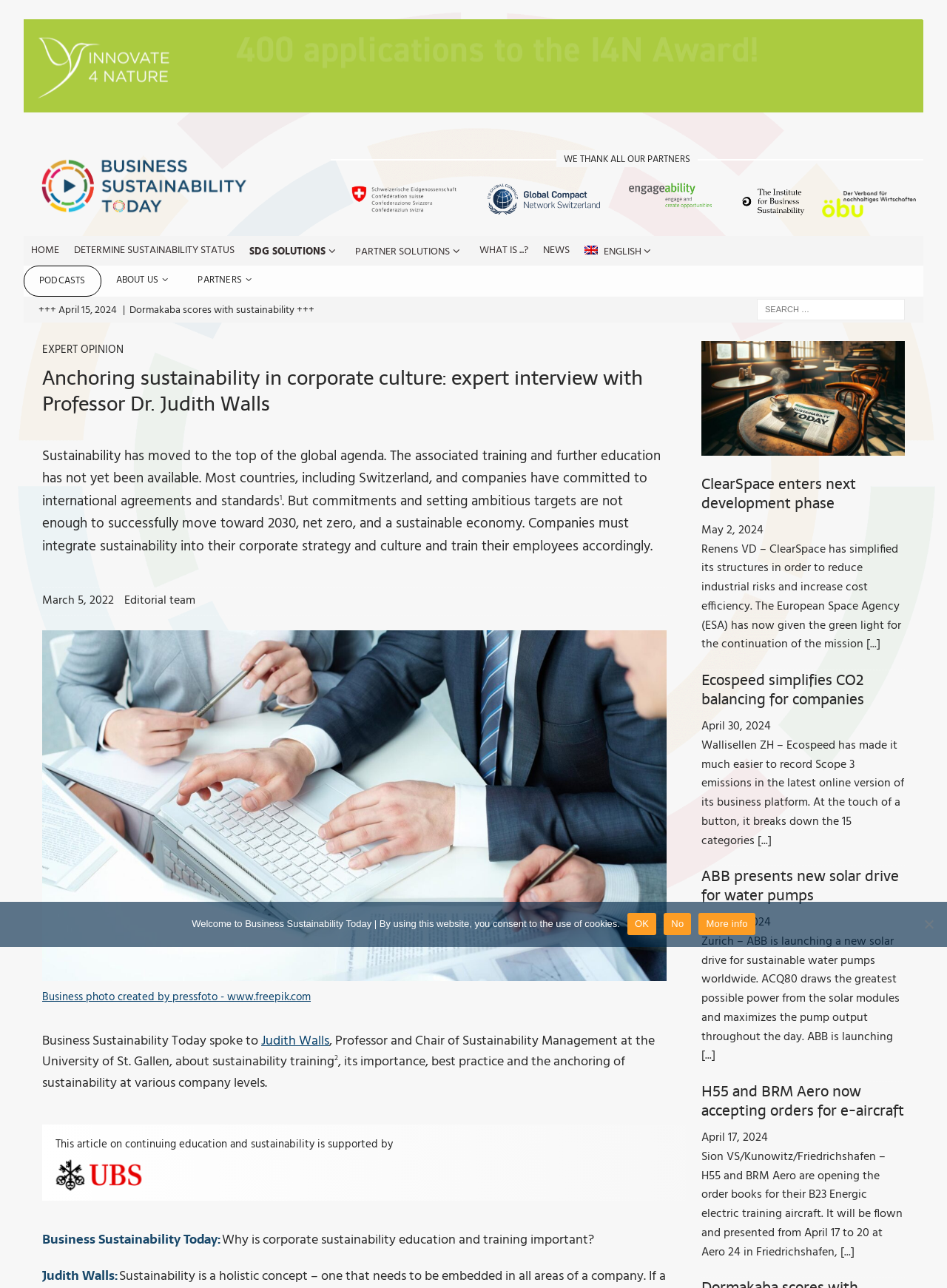Determine the bounding box for the UI element that matches this description: "ClearSpace enters next development phase".

[0.74, 0.368, 0.904, 0.398]